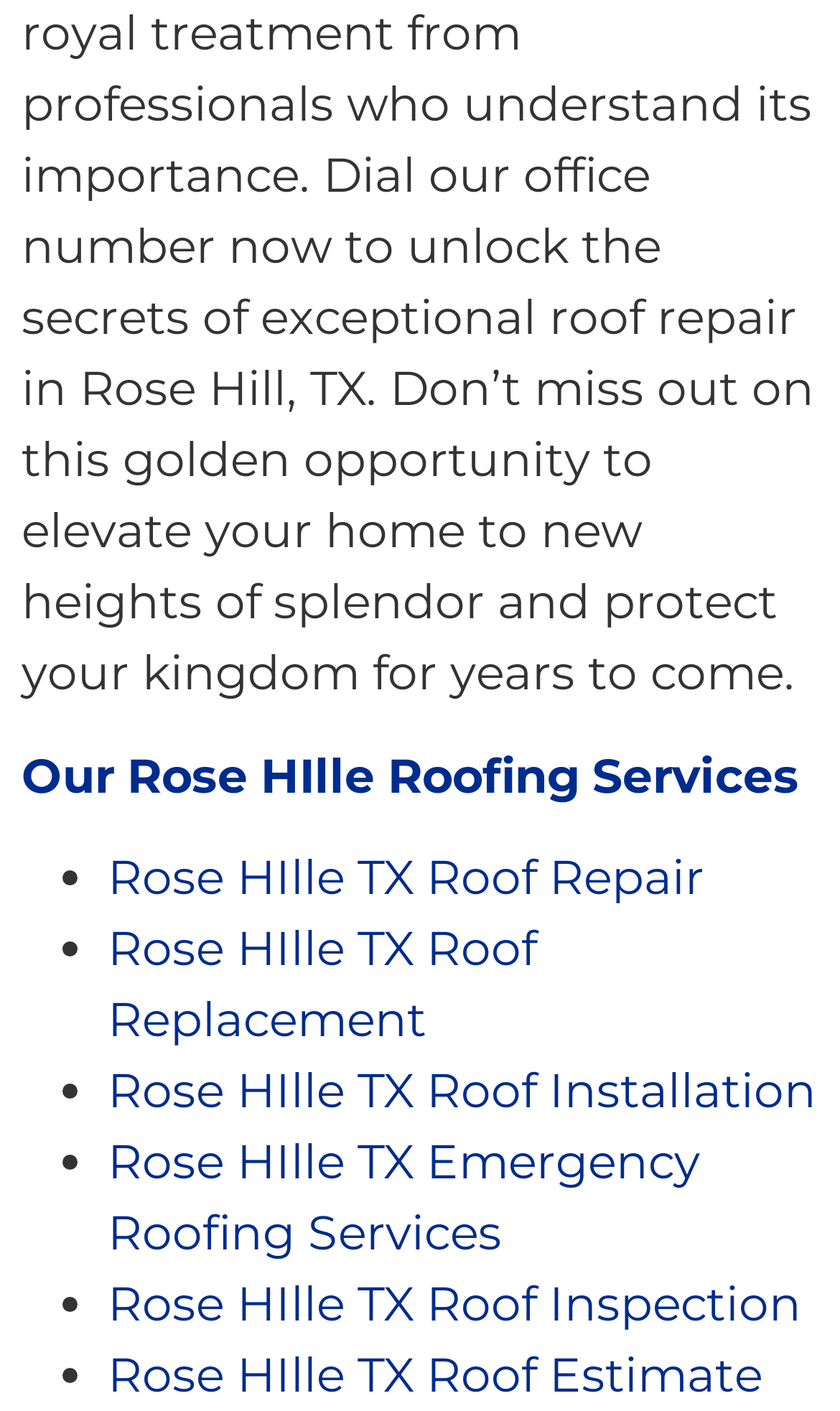What services are offered in Rose Hill?
Using the visual information, respond with a single word or phrase.

Roofing services